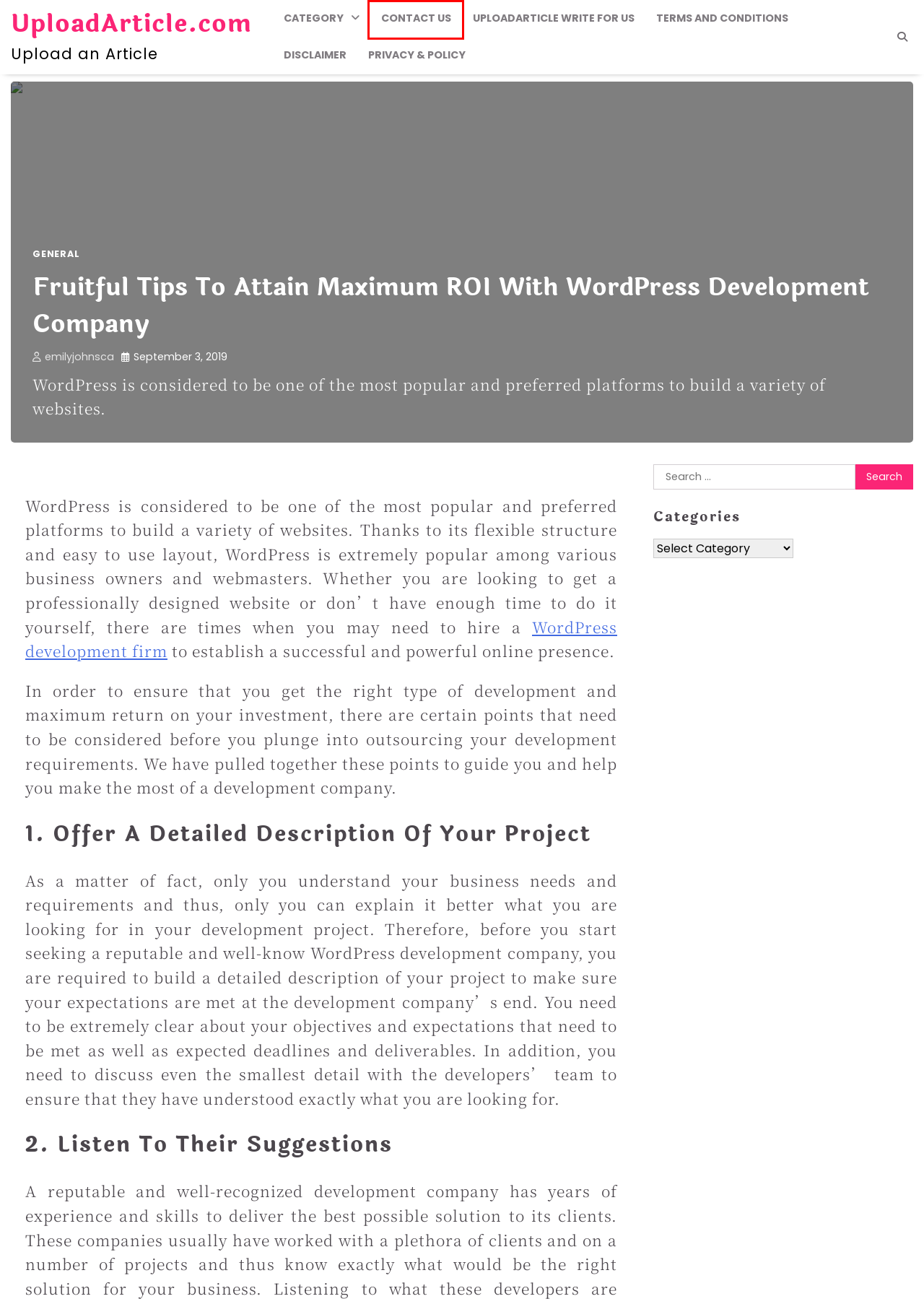With the provided webpage screenshot containing a red bounding box around a UI element, determine which description best matches the new webpage that appears after clicking the selected element. The choices are:
A. Contact US | Upload Article
B. Disclaimer | Upload Article
C. Terms And Conditions | Upload Article
D. emilyjohnsca, Author at UploadArticle.com
E. UploadArticle.com - Upload an Article
F. Uploadarticle Write For Us | Upload Article
G. WordPress Development Company | Offshore eCommerce Services USA
H. General - UploadArticle.com UploadArticle

A